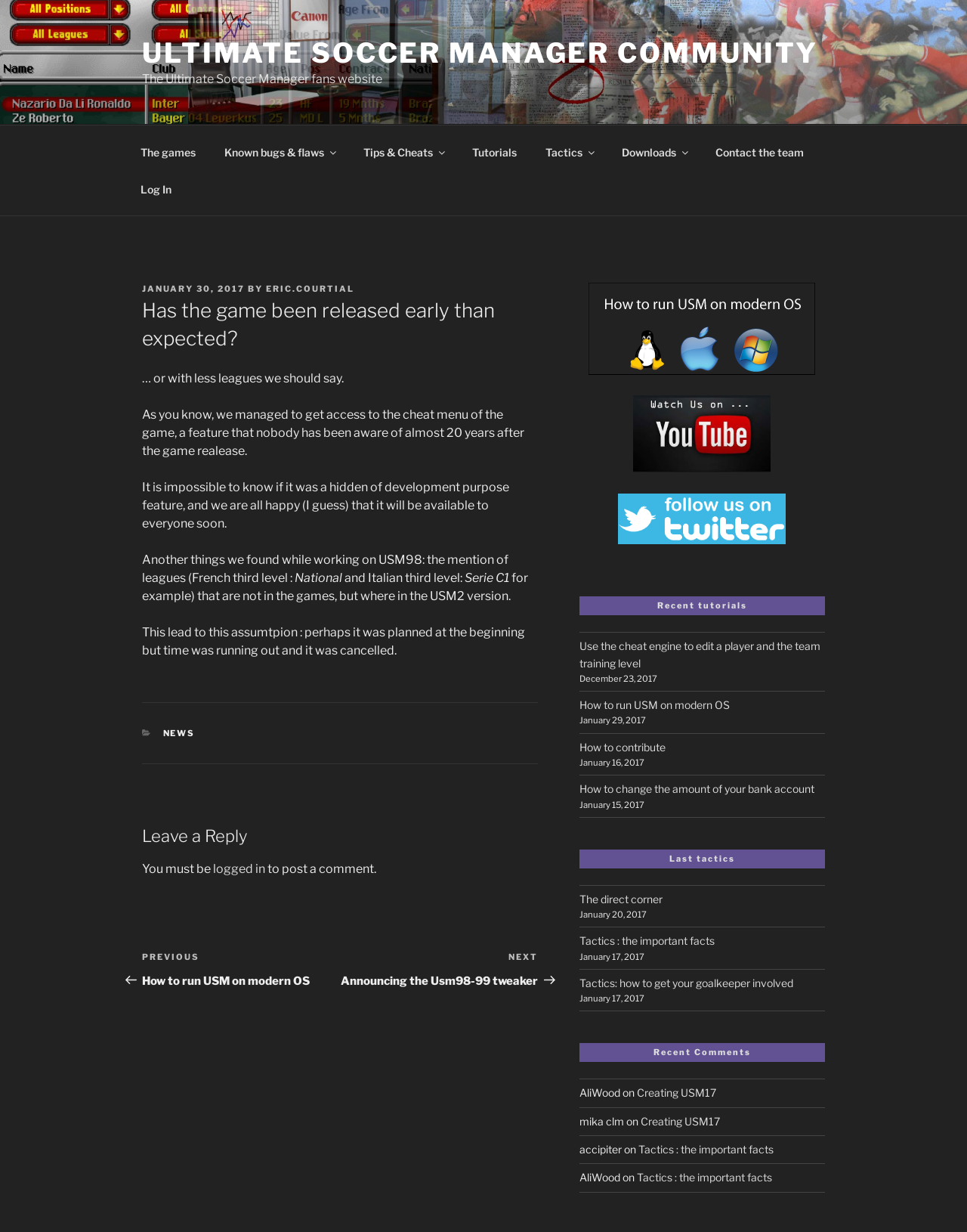Identify the bounding box coordinates of the clickable region required to complete the instruction: "Click on the 'Previous Post How to run USM on modern OS' link". The coordinates should be given as four float numbers within the range of 0 and 1, i.e., [left, top, right, bottom].

[0.147, 0.772, 0.352, 0.802]